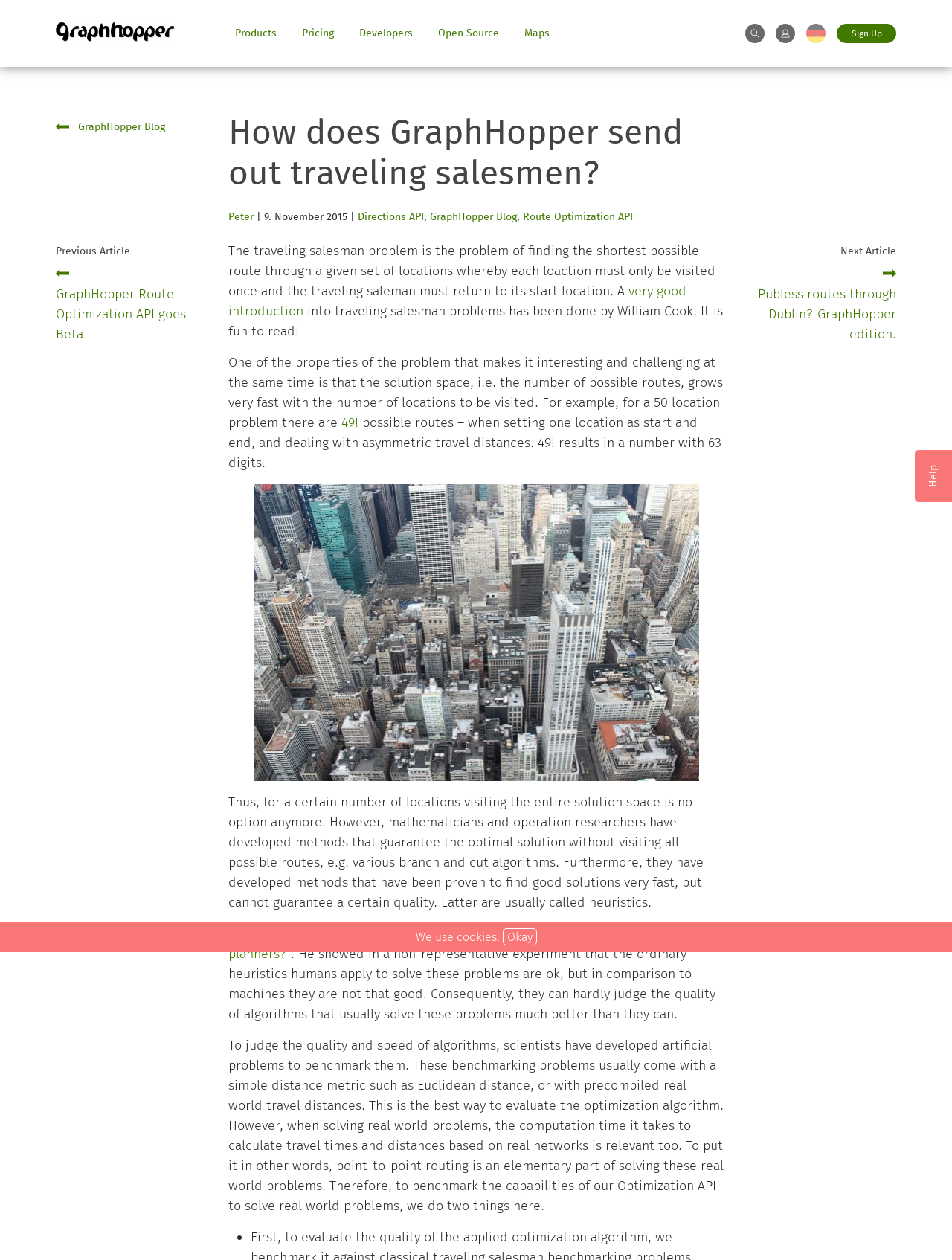Please determine the bounding box coordinates of the section I need to click to accomplish this instruction: "Click on the 'Sign Up' link".

[0.879, 0.019, 0.941, 0.034]